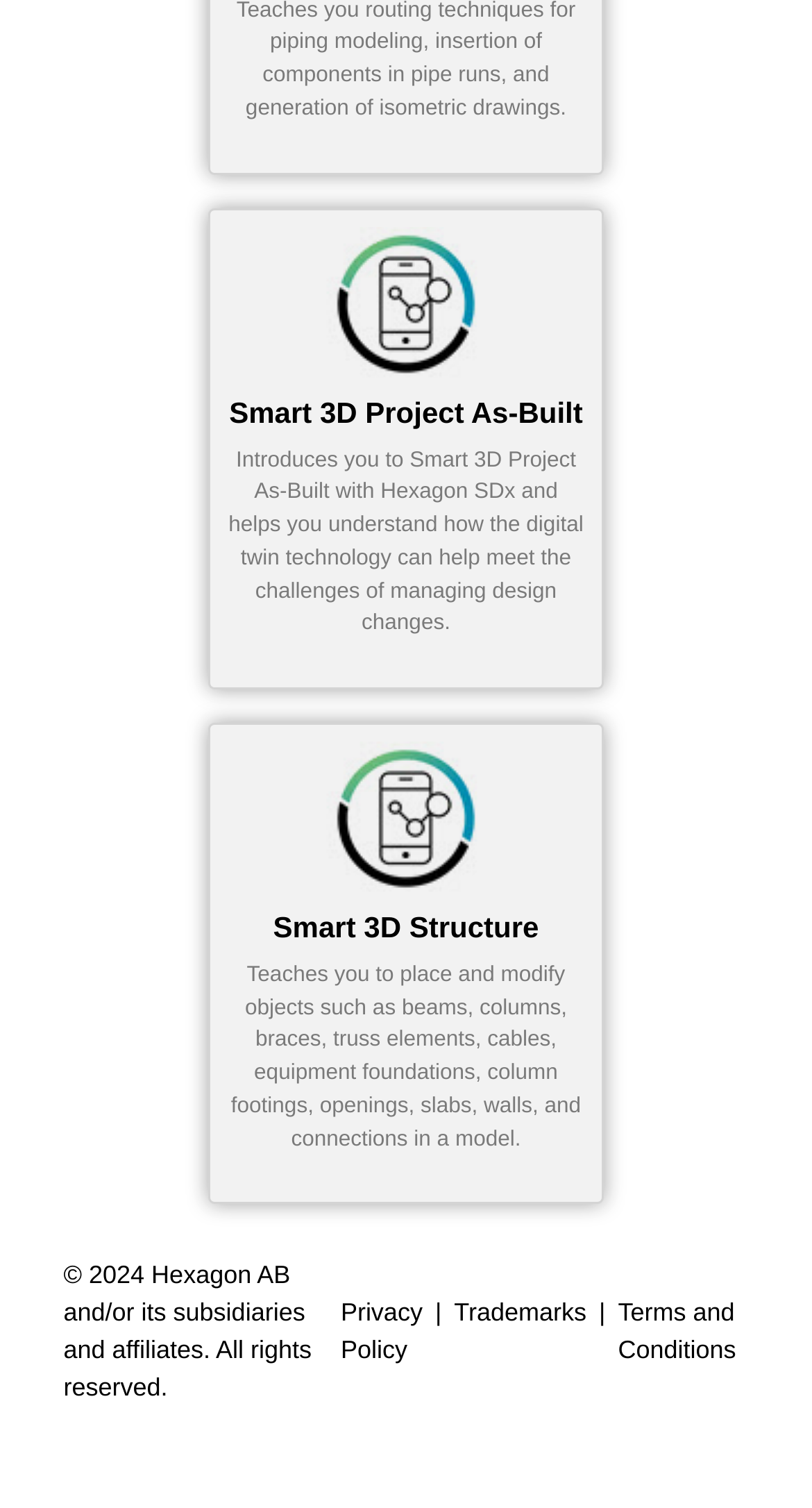Refer to the screenshot and answer the following question in detail:
What can you do with Smart 3D Structure?

According to the second link on the page, Smart 3D Structure teaches you to place and modify objects such as beams, columns, braces, truss elements, cables, equipment foundations, column footings, openings, slabs, walls, and connections in a model.